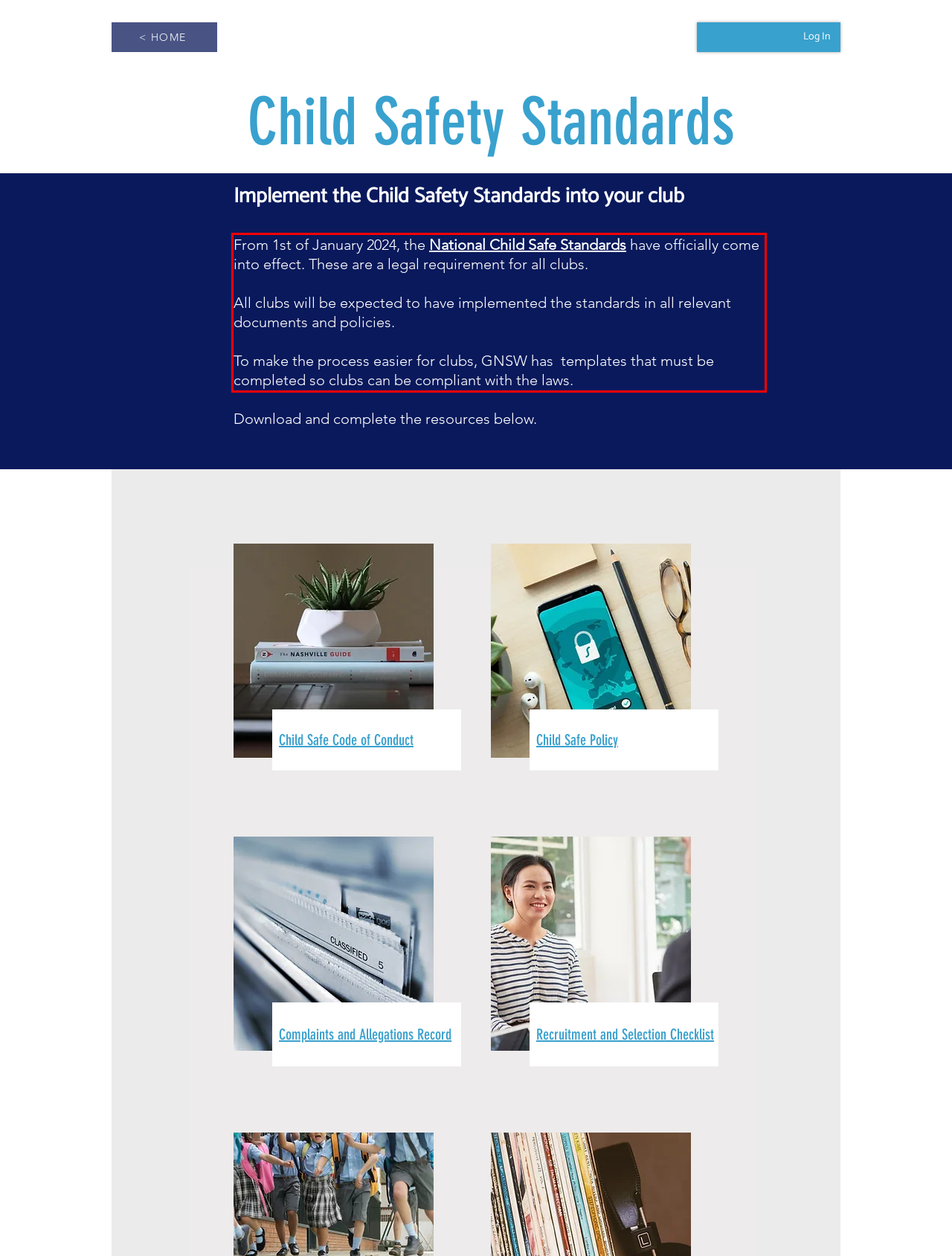You have a screenshot with a red rectangle around a UI element. Recognize and extract the text within this red bounding box using OCR.

From 1st of January 2024, the National Child Safe Standards have officially come into effect. These are a legal requirement for all clubs. All clubs will be expected to have implemented the standards in all relevant documents and policies. To make the process easier for clubs, GNSW has templates that must be completed so clubs can be compliant with the laws.